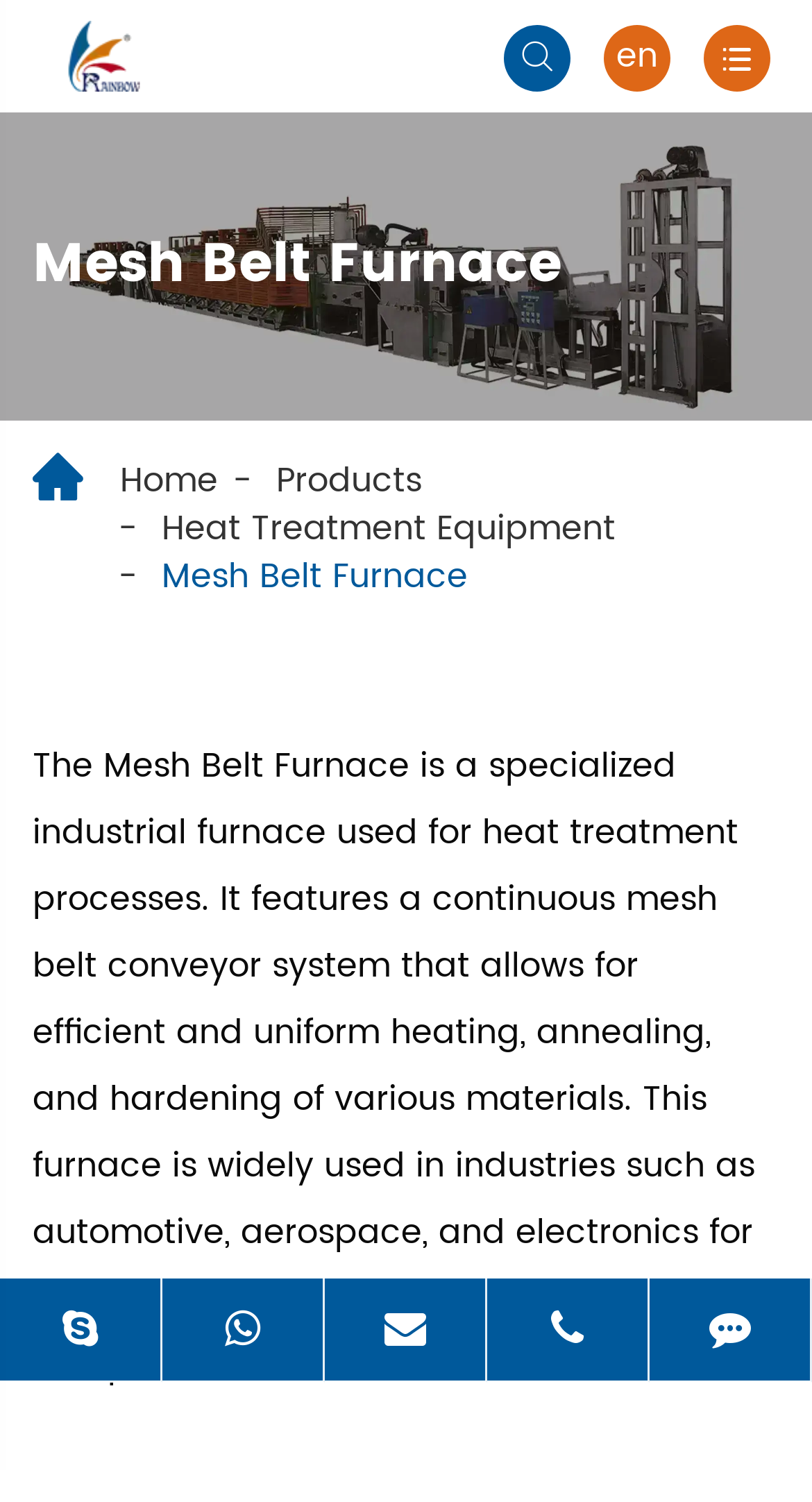Give a detailed account of the webpage, highlighting key information.

The webpage is about a mesh belt furnace manufacturer, Rainbow, offering high-quality and affordable belt furnaces. At the top left corner, there is a logo of Harbin Rainbow Technology CO.,Ltd., which is a link and an image. Next to the logo, there are three small icons: a flag, 'en', and another icon. 

Below the logo, there is a large image of a mesh belt furnace, taking up most of the width of the page. Above the image, there is a heading 'Mesh Belt Furnace' in a prominent position. 

To the right of the image, there is a navigation menu with links to 'Home', 'Products', 'Heat Treatment Equipment', and 'Mesh Belt Furnace'. 

Below the image, there is a detailed description of the mesh belt furnace, explaining its features and applications in various industries. 

At the bottom of the page, there are contact links to Skype, Whatsapp, E-mail, TEL, and Feedback, aligned from left to right.